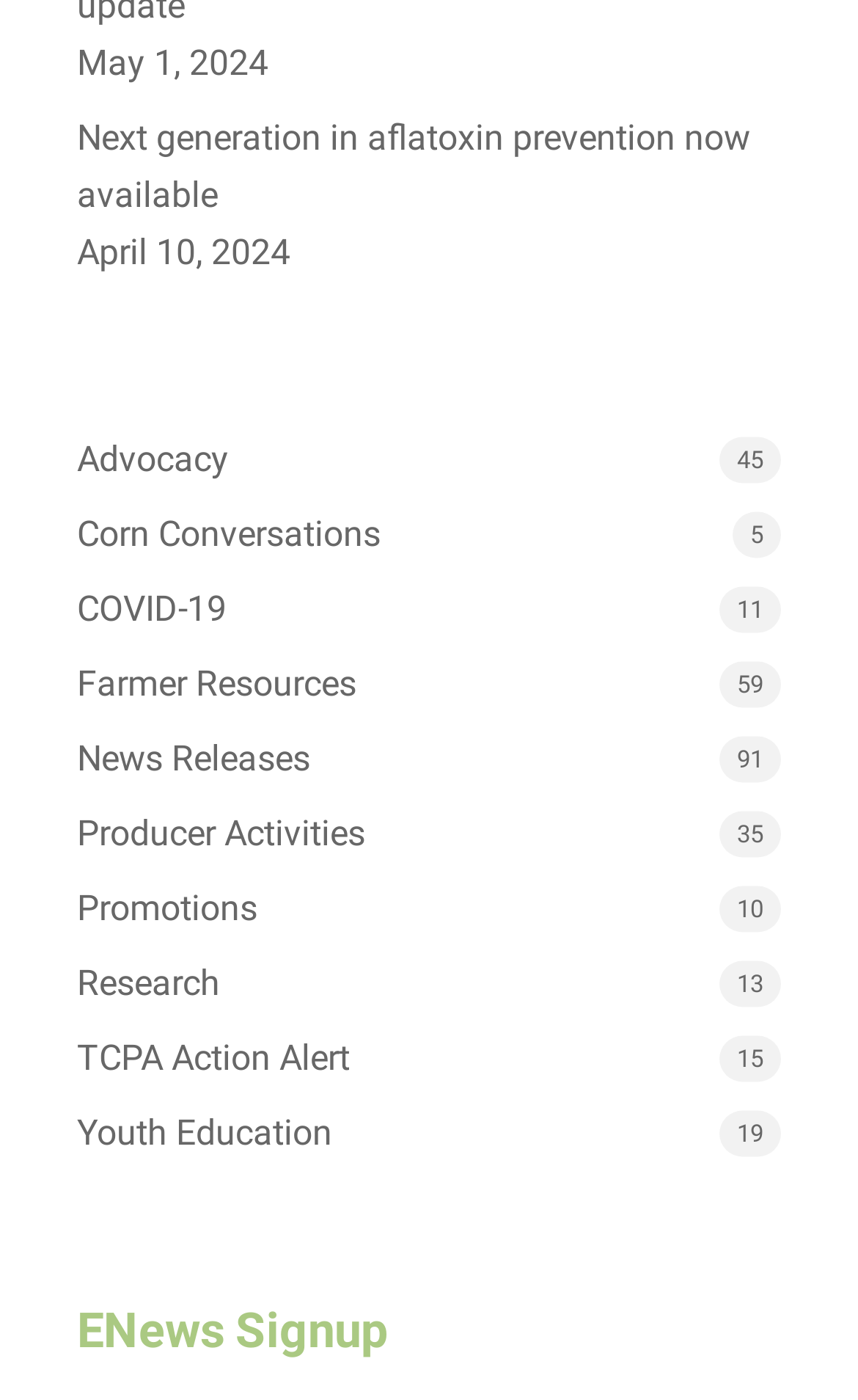Please determine the bounding box coordinates of the area that needs to be clicked to complete this task: 'Sign up for ENews'. The coordinates must be four float numbers between 0 and 1, formatted as [left, top, right, bottom].

[0.09, 0.931, 0.91, 0.971]